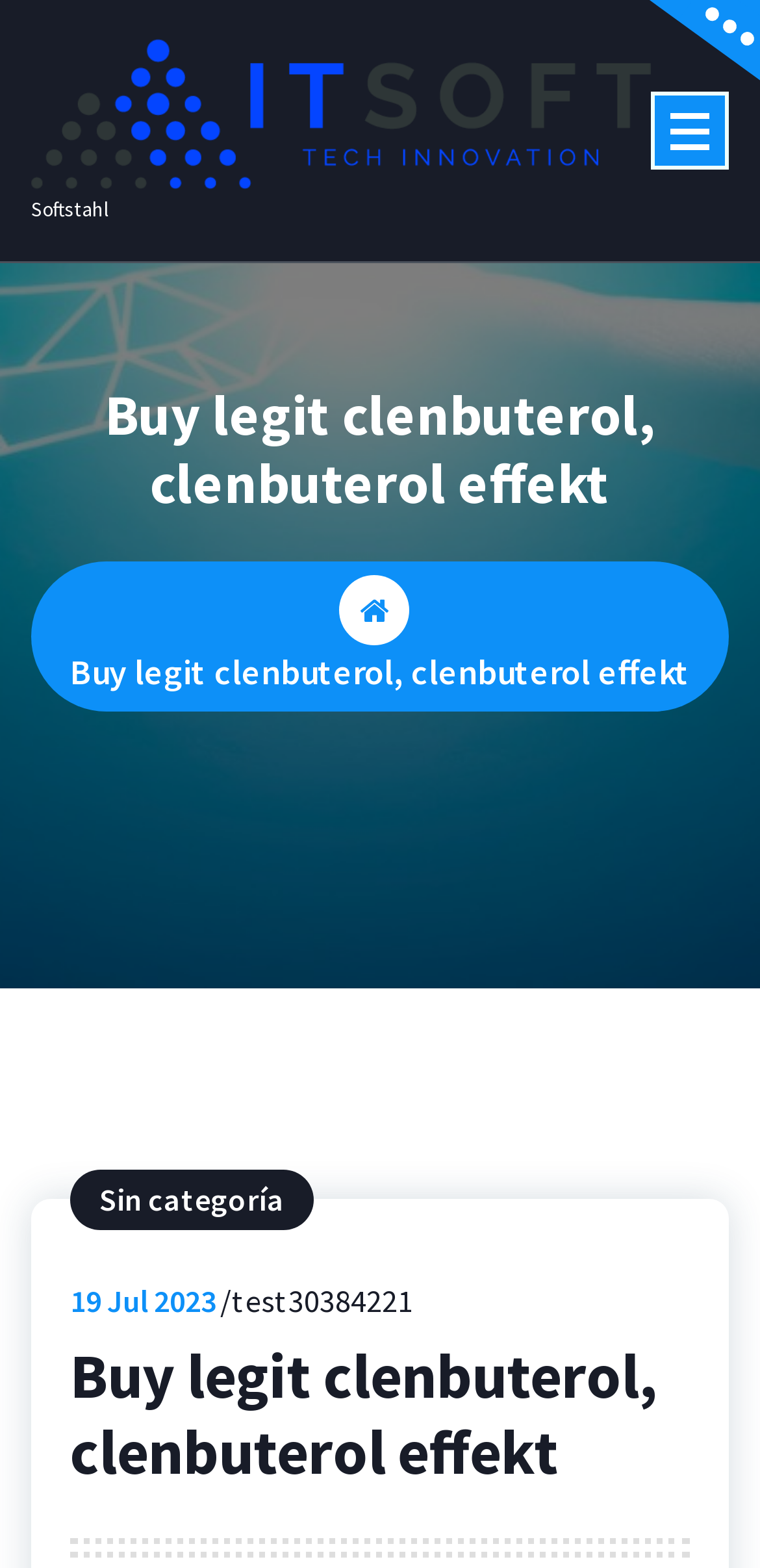Extract the bounding box coordinates for the UI element described as: "logged in".

None